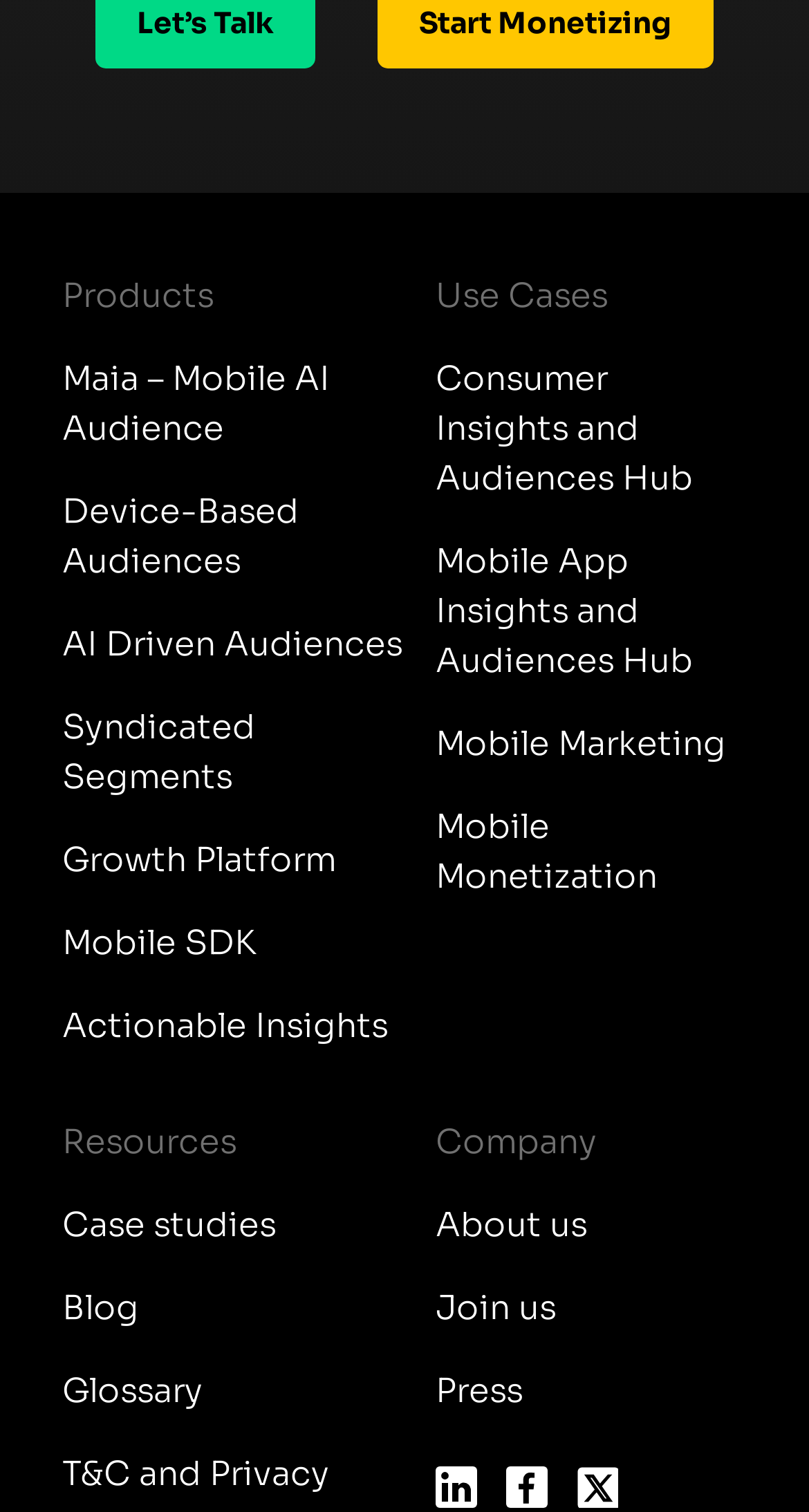Locate the bounding box coordinates of the element to click to perform the following action: 'Explore Consumer Insights and Audiences Hub'. The coordinates should be given as four float values between 0 and 1, in the form of [left, top, right, bottom].

[0.538, 0.223, 0.923, 0.344]